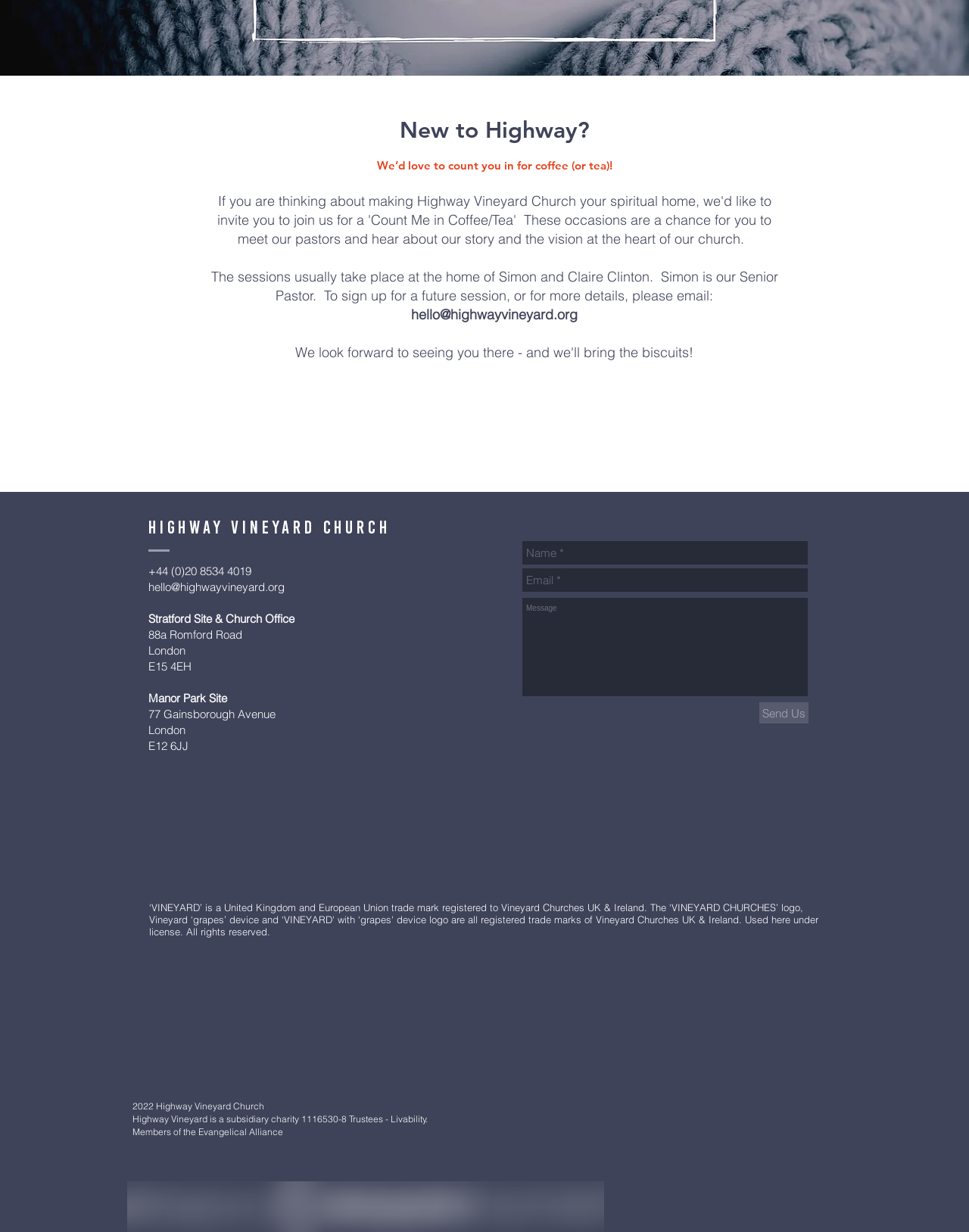Given the element description hello@highwayvineyard.org, predict the bounding box coordinates for the UI element in the webpage screenshot. The format should be (top-left x, top-left y, bottom-right x, bottom-right y), and the values should be between 0 and 1.

[0.424, 0.248, 0.596, 0.262]